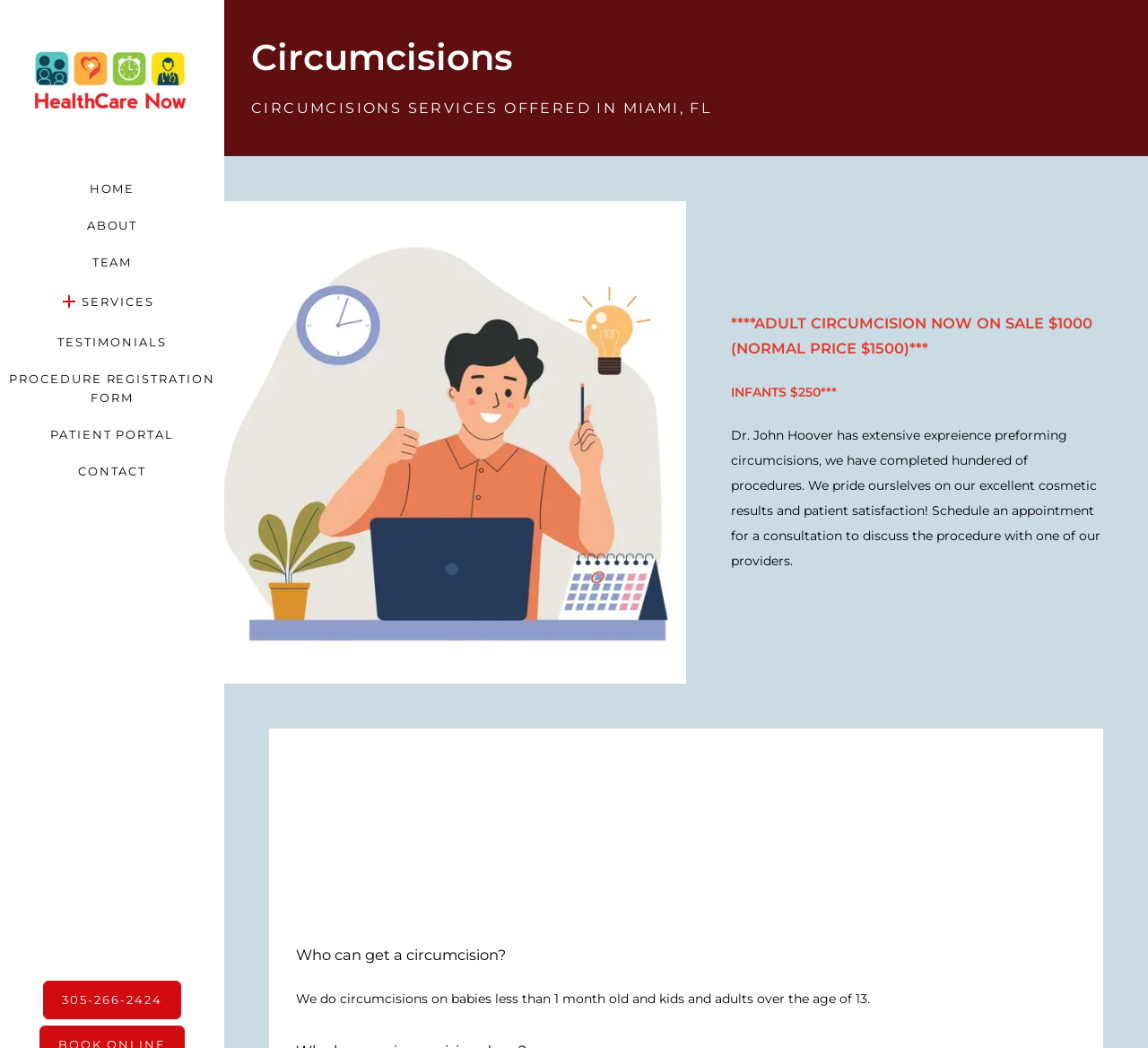Locate the bounding box coordinates of the area where you should click to accomplish the instruction: "View the PROCEDURE REGISTRATION FORM".

[0.008, 0.353, 0.188, 0.389]